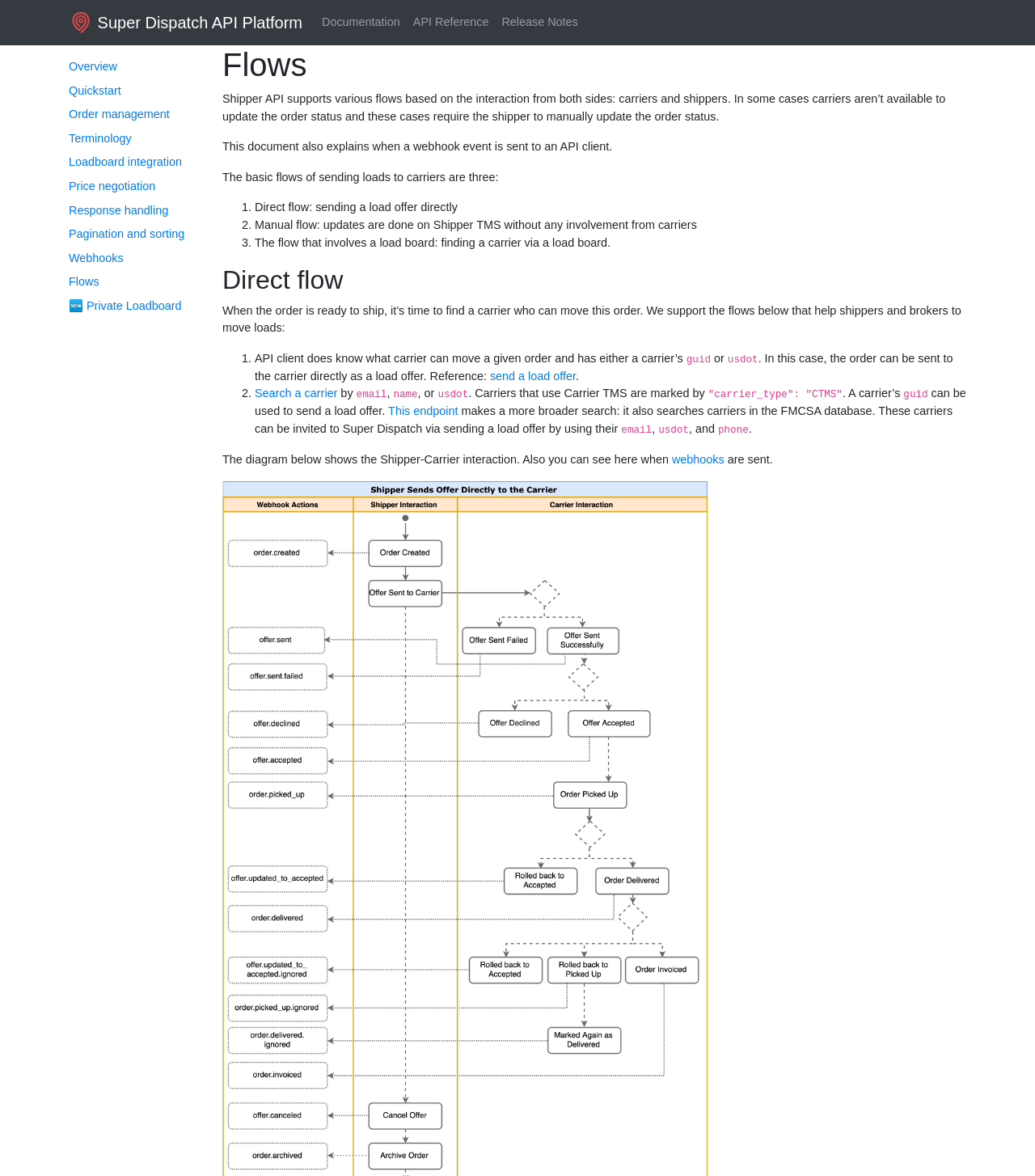Identify the bounding box coordinates of the clickable region necessary to fulfill the following instruction: "Read about 'Private Loadboard'". The bounding box coordinates should be four float numbers between 0 and 1, i.e., [left, top, right, bottom].

[0.066, 0.253, 0.191, 0.274]